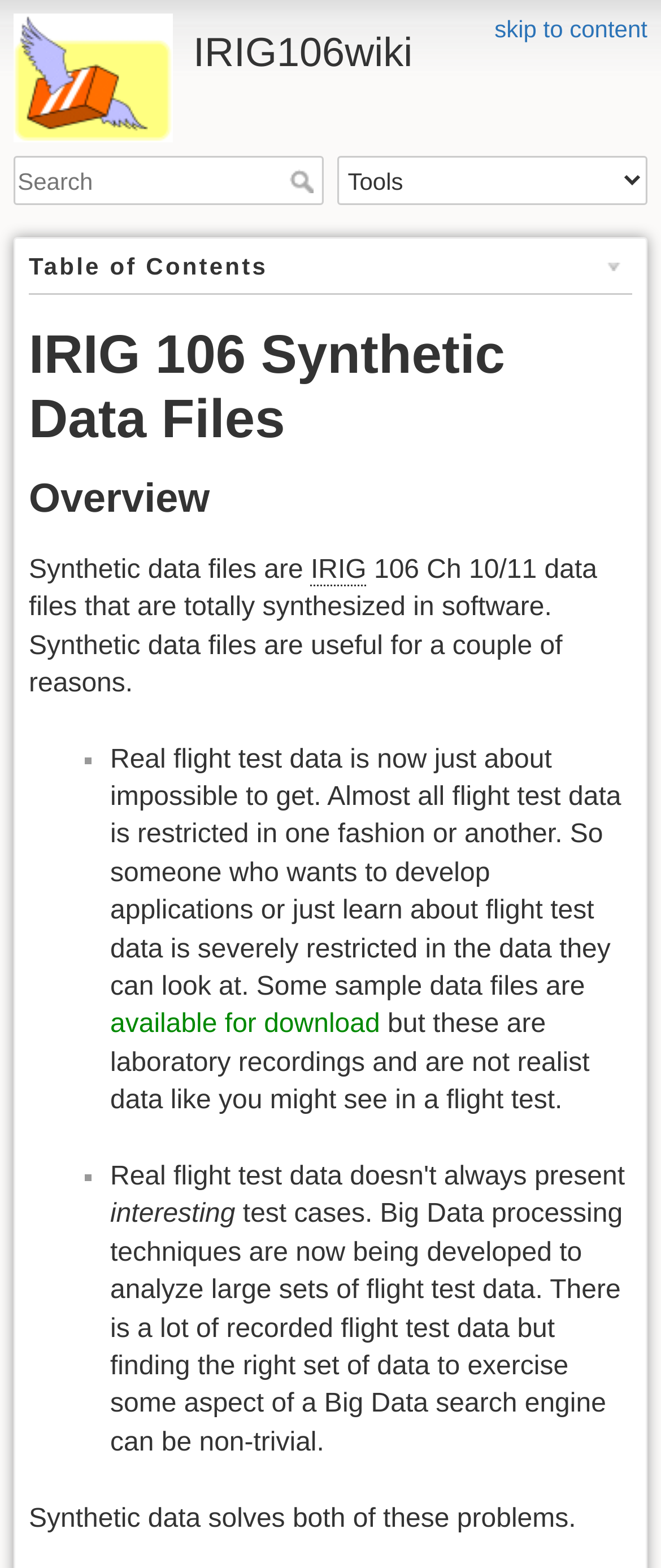Provide a one-word or one-phrase answer to the question:
What is a challenge in finding flight test data?

Finding the right set of data